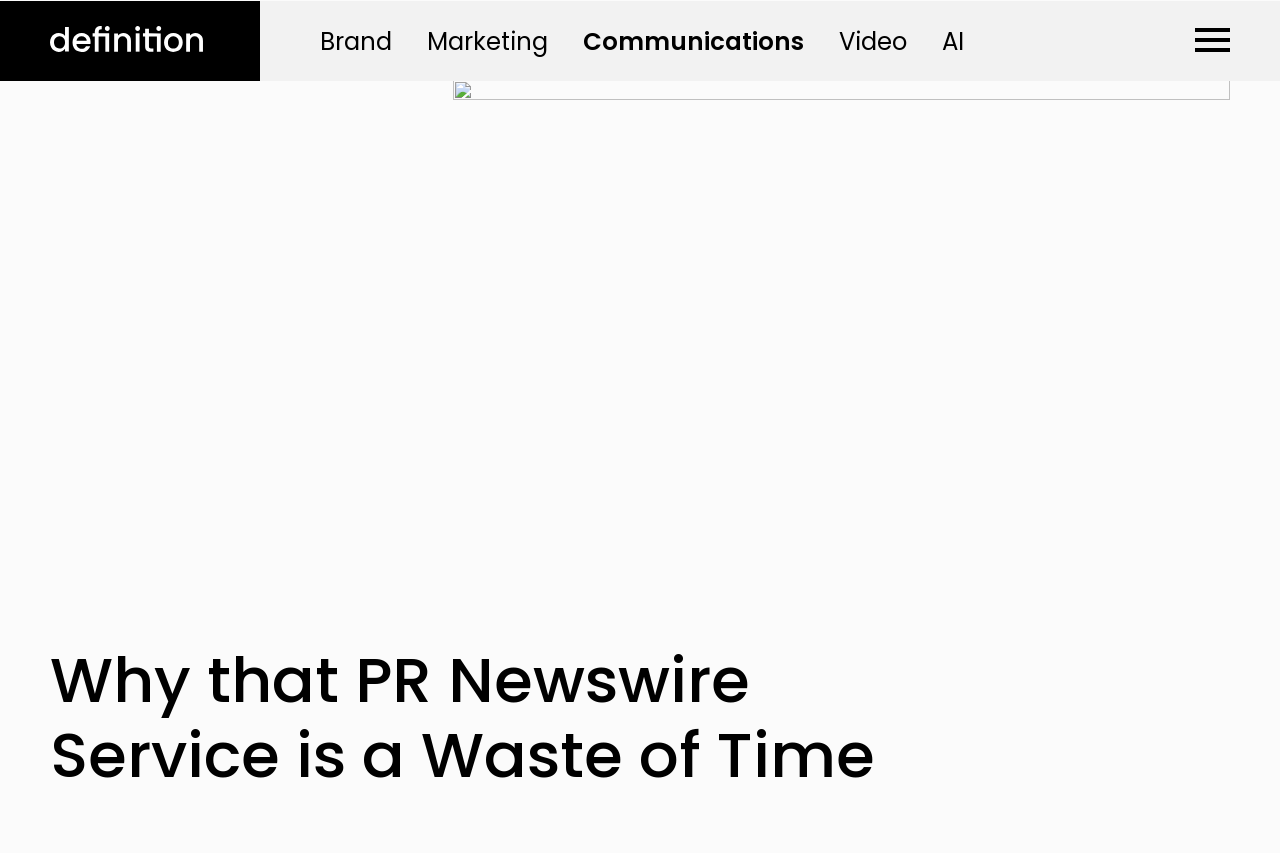What is the text of the main heading on the webpage?
Make sure to answer the question with a detailed and comprehensive explanation.

I found the main heading on the webpage by looking for the element with the type 'heading'. The text of the main heading is 'Why that PR Newswire Service is a Waste of Time' with a bounding box coordinate of [0.039, 0.752, 0.73, 0.93].